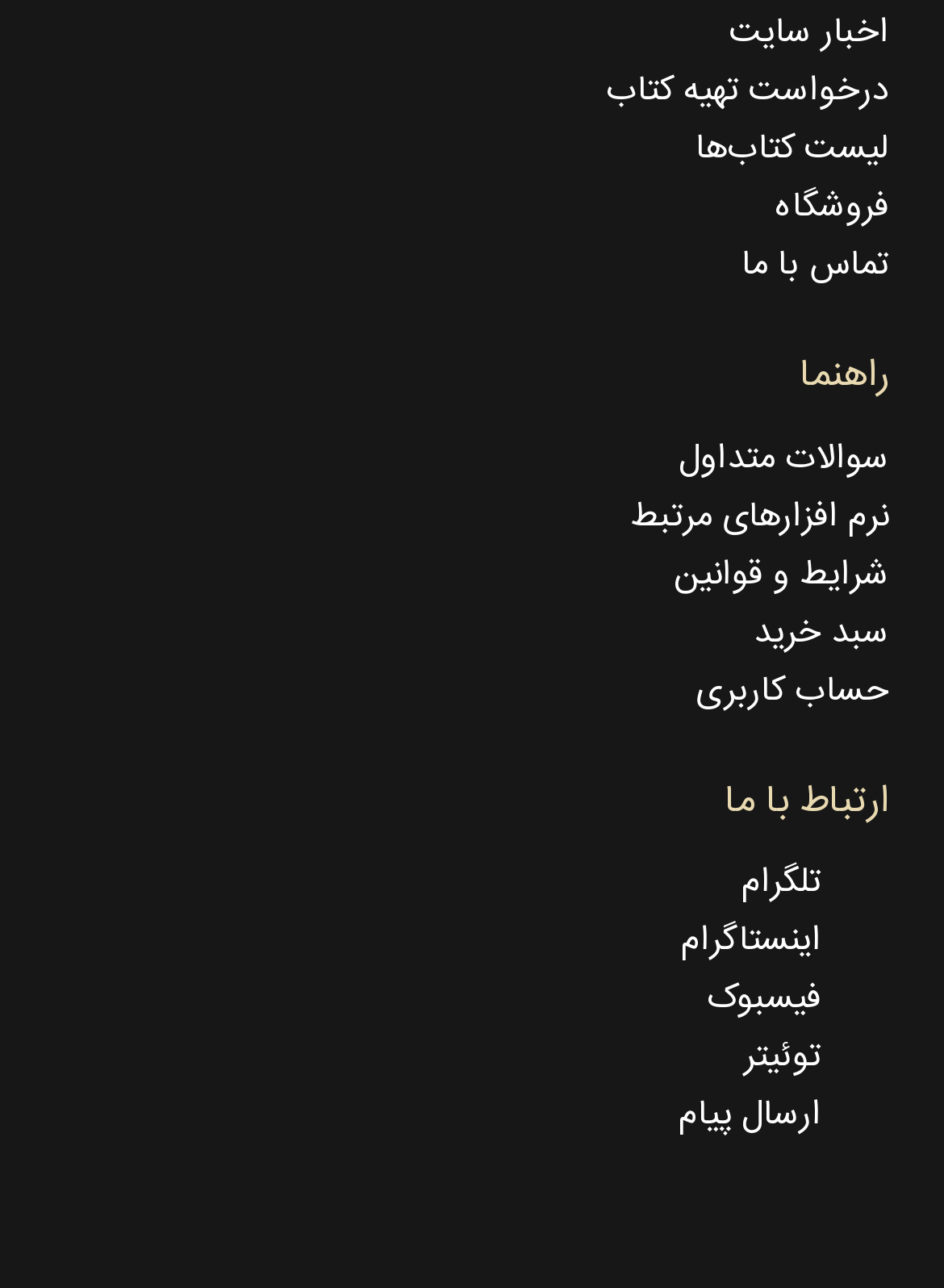How many links are there in the 'ارتباط با ما' section?
Using the visual information from the image, give a one-word or short-phrase answer.

5